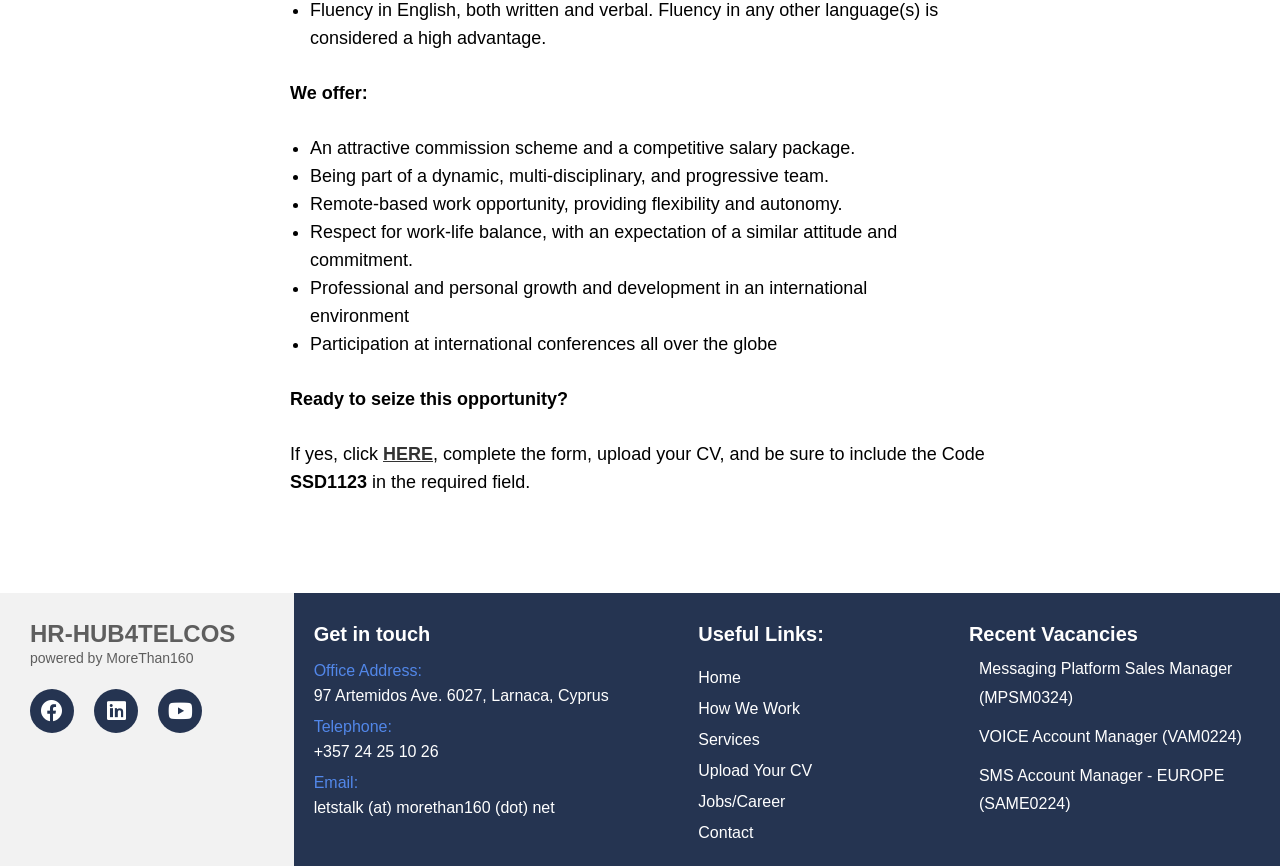Show me the bounding box coordinates of the clickable region to achieve the task as per the instruction: "Click the 'Messaging Platform Sales Manager (MPSM0324)' link".

[0.757, 0.757, 0.984, 0.823]